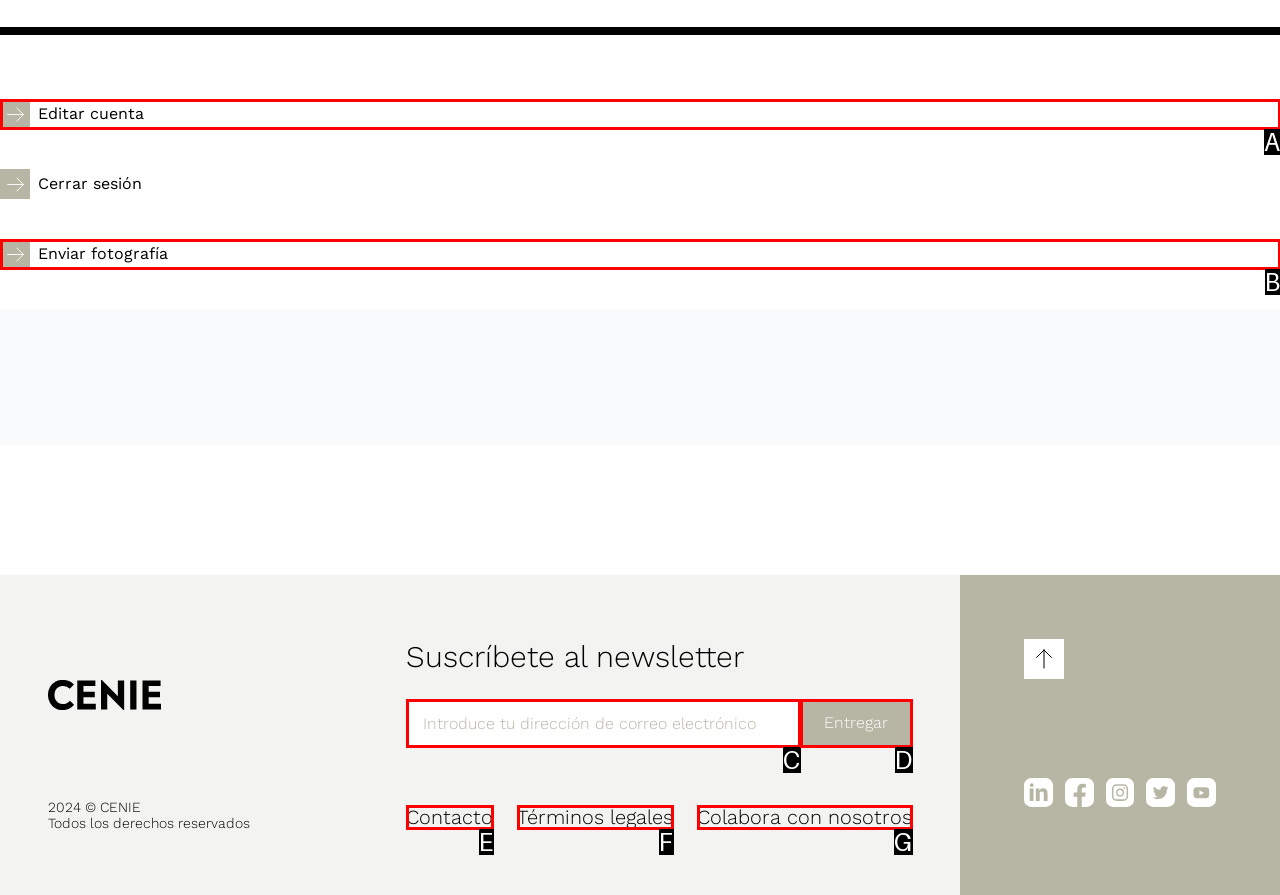Identify the UI element described as: Colabora con nosotros
Answer with the option's letter directly.

G